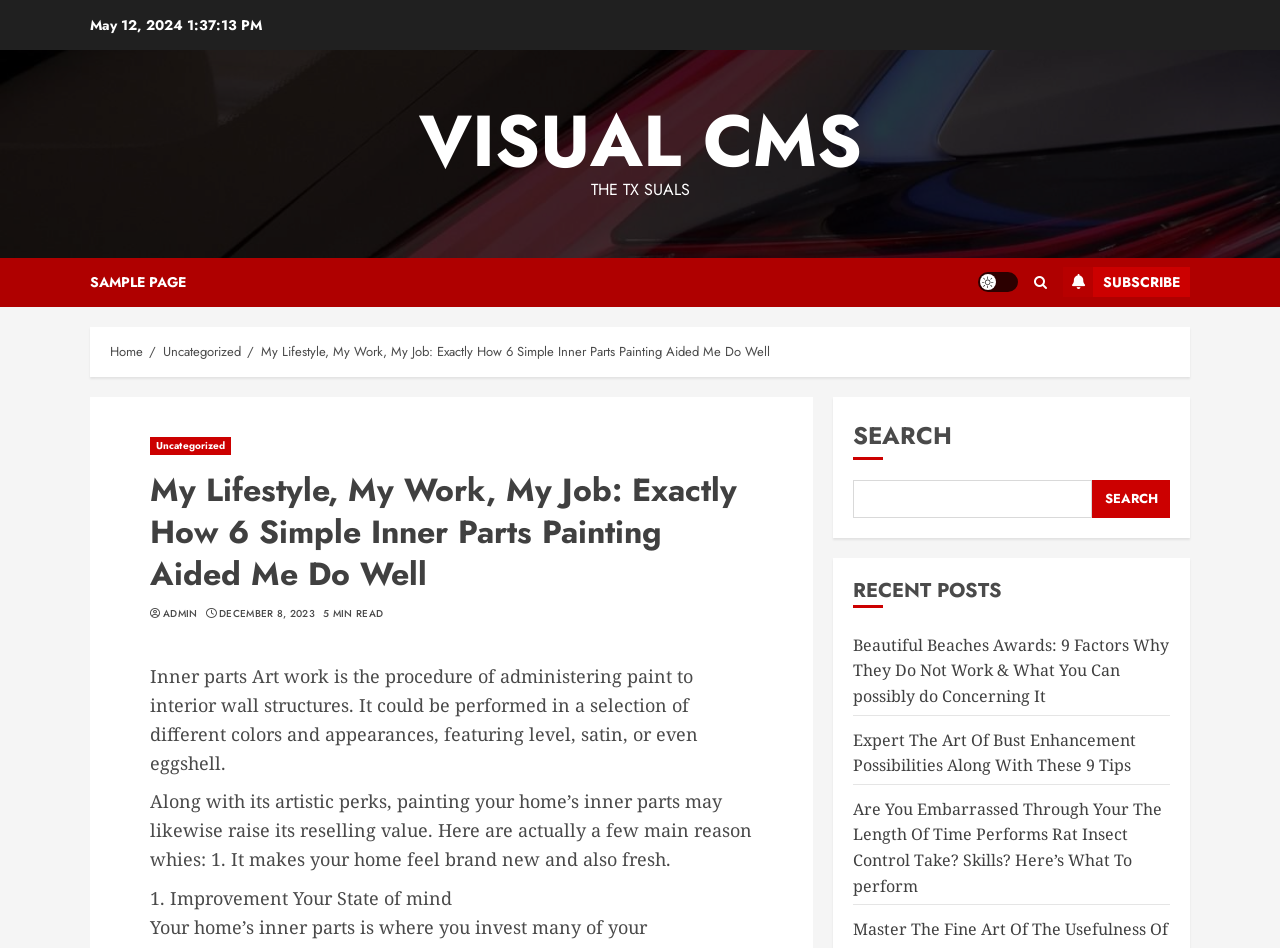Review the image closely and give a comprehensive answer to the question: What is the estimated reading time of the current post?

I found the estimated reading time of the current post by looking at the static text element that says '5 MIN READ' below the post title.